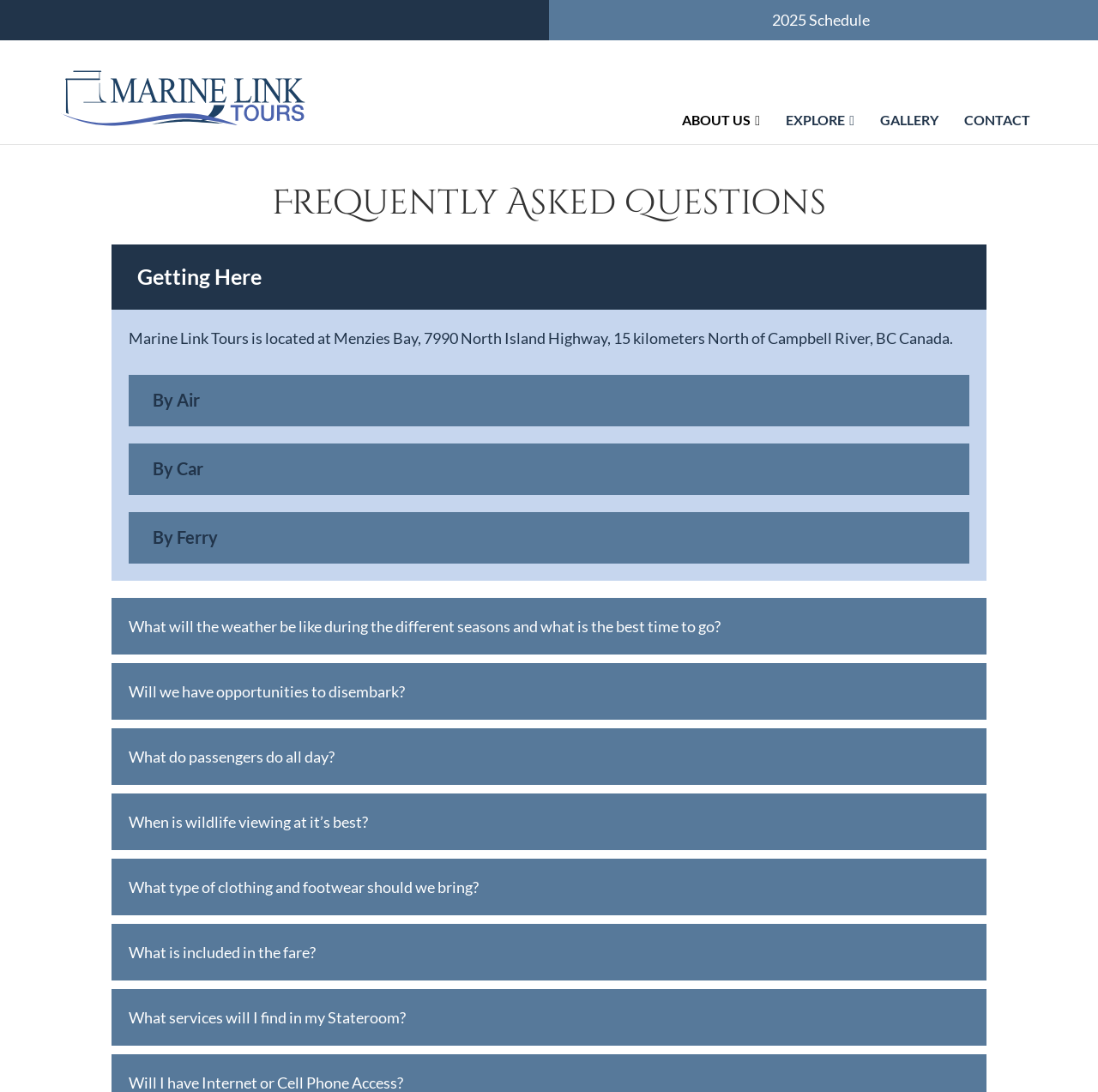From the details in the image, provide a thorough response to the question: What is the topic of the first FAQ?

I found the topic of the first FAQ by reading the static text element inside the first LayoutTable element. The text asks 'What will the weather be like during the different seasons and what is the best time to go?'.